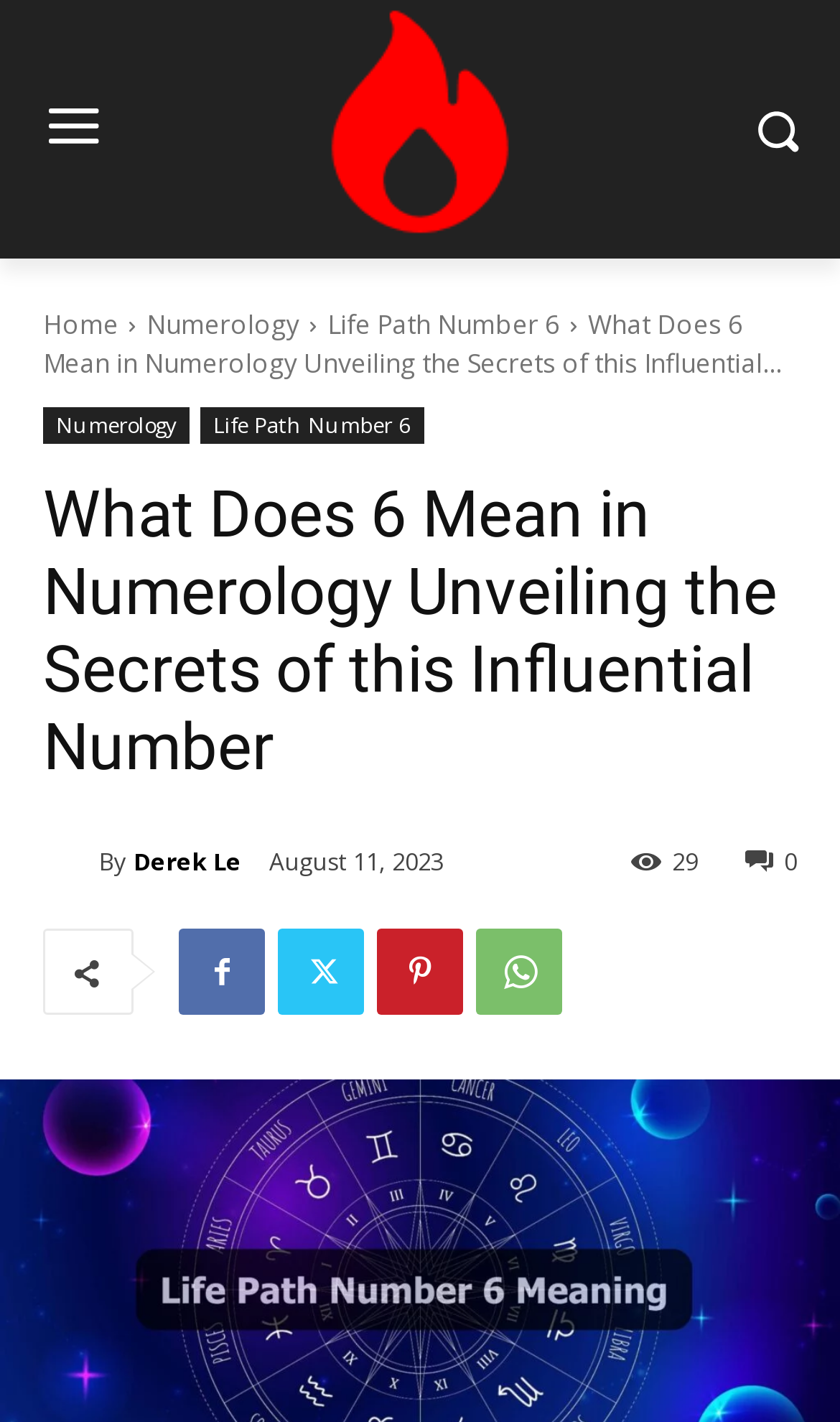Generate a detailed explanation of the webpage's features and information.

This webpage is about numerology, specifically exploring the meaning and significance of the number 6. At the top of the page, there is a large image taking up most of the width. Below the image, there are four links: "Home", "Numerology", "Life Path Number 6", and another "Numerology" link. 

To the right of these links, there is a heading that reads "What Does 6 Mean in Numerology Unveiling the Secrets of this Influential Number". Below this heading, there are two more links: "Numerology" and "Life Path Number 6" again. 

Further down, there is an author section with a link to "Derek Le" accompanied by a small image of the author. Next to the author's name, there is a "By" label, and another link to "Derek Le". The publication date "August 11, 2023" is also displayed in this section. 

On the right side of the page, there are several social media links, including a link with a "0" label, and a "29" label, possibly indicating the number of shares or comments. There are also four more links with various icons, likely representing different social media platforms.